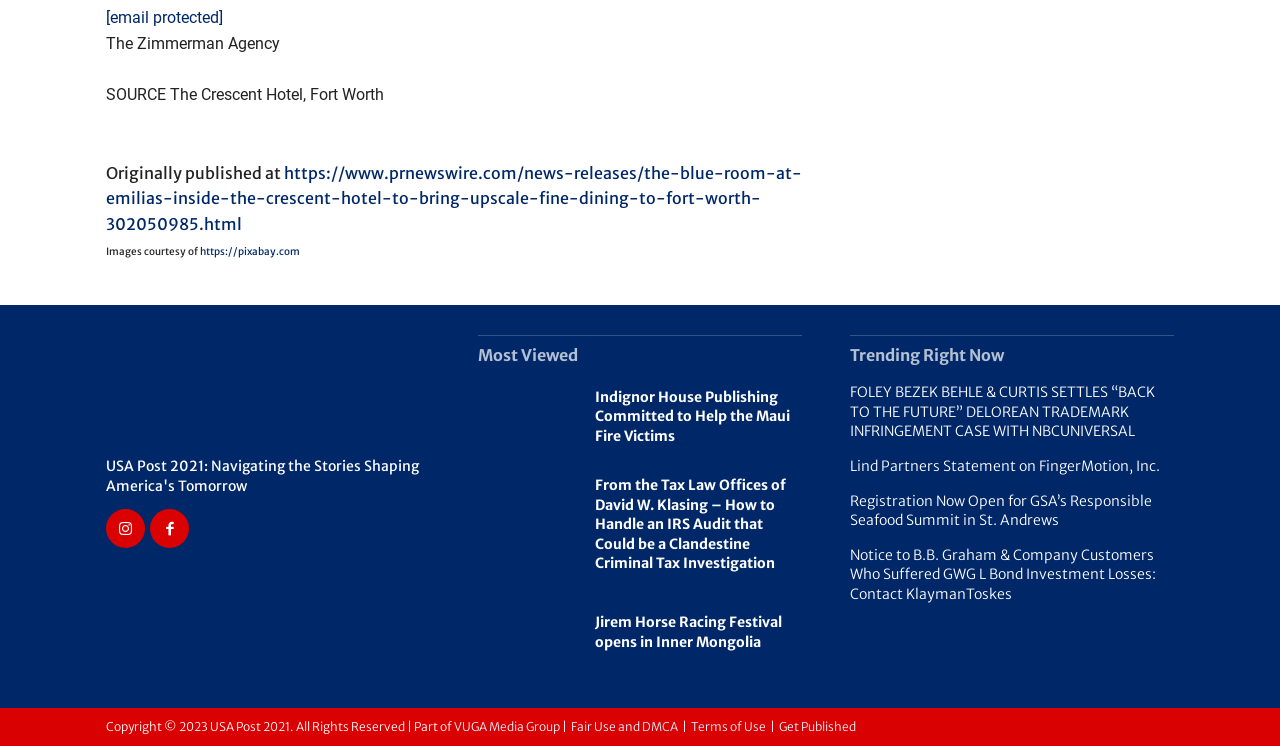Specify the bounding box coordinates of the region I need to click to perform the following instruction: "Get published on USA Post". The coordinates must be four float numbers in the range of 0 to 1, i.e., [left, top, right, bottom].

[0.609, 0.963, 0.669, 0.984]